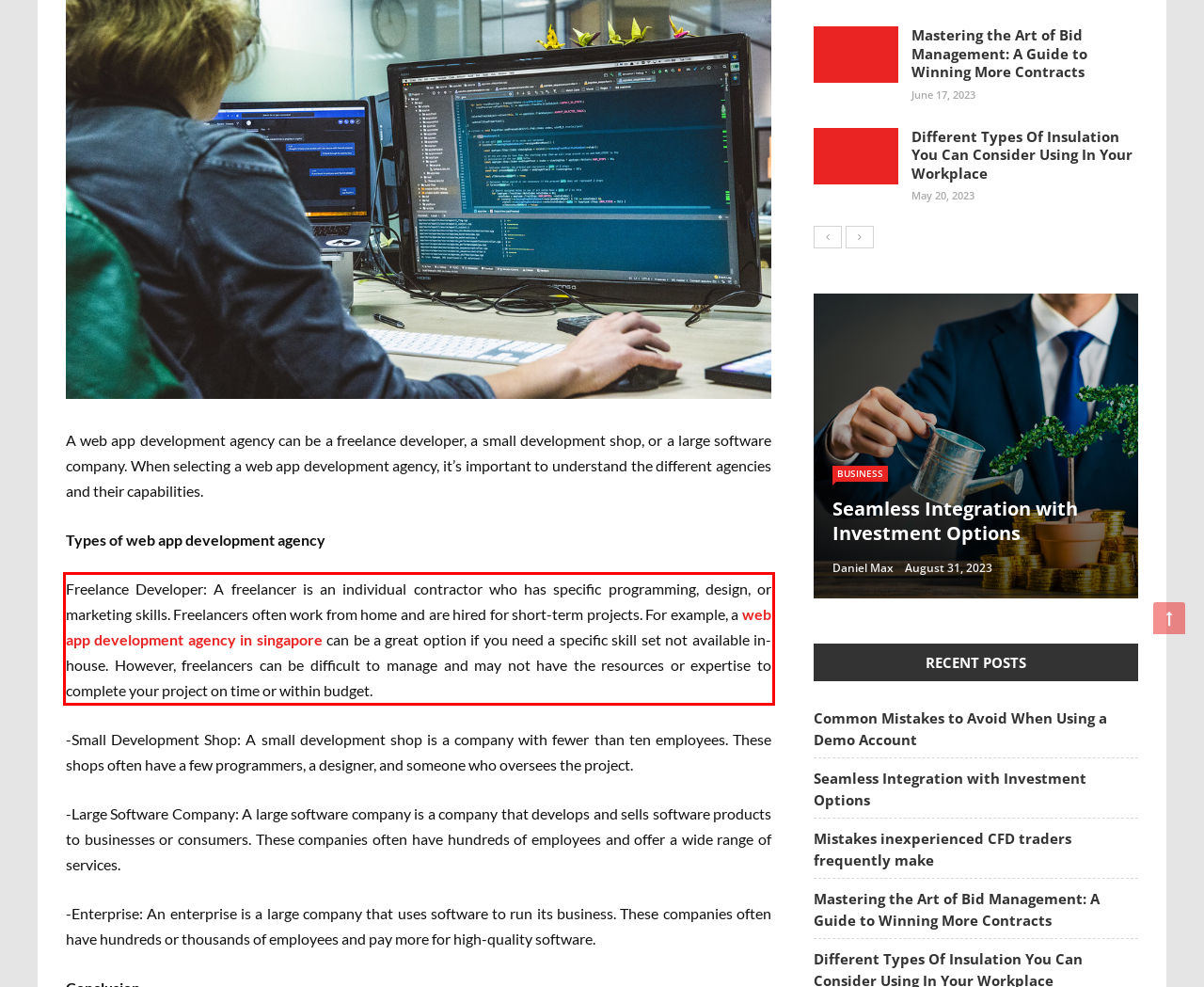Please use OCR to extract the text content from the red bounding box in the provided webpage screenshot.

Freelance Developer: A freelancer is an individual contractor who has specific programming, design, or marketing skills. Freelancers often work from home and are hired for short-term projects. For example, a web app development agency in singapore can be a great option if you need a specific skill set not available in-house. However, freelancers can be difficult to manage and may not have the resources or expertise to complete your project on time or within budget.